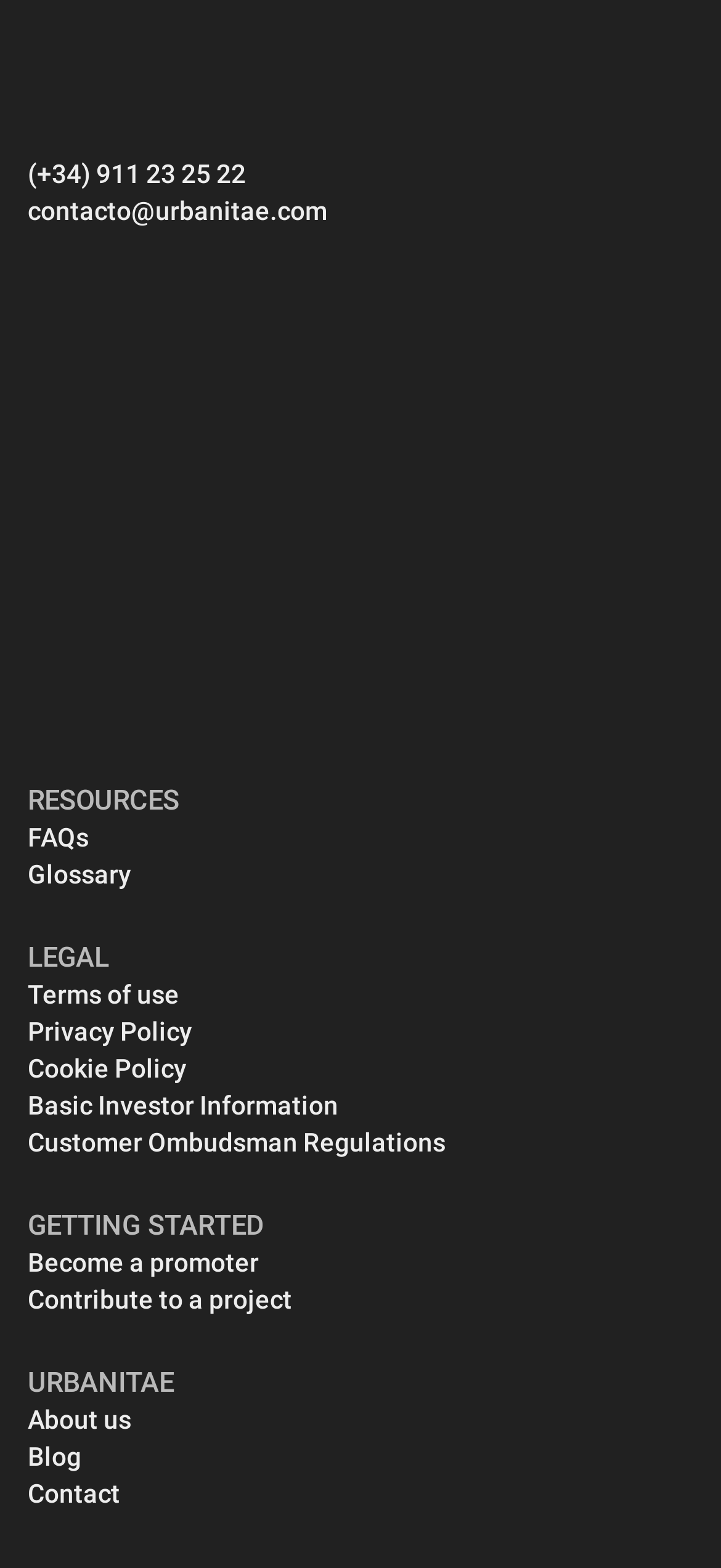Answer the following inquiry with a single word or phrase:
How can I contact this website?

phone number and email